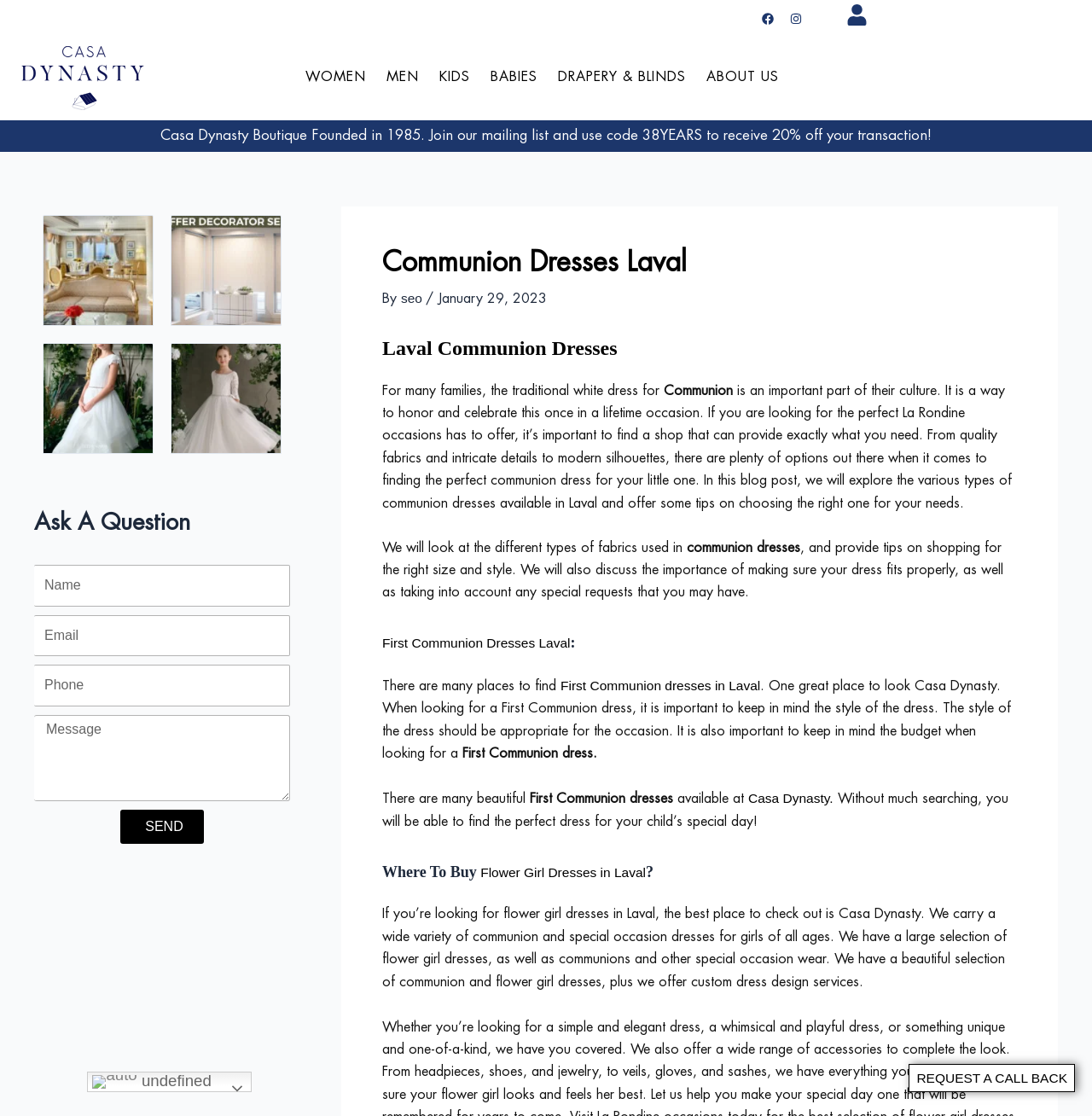Provide the bounding box coordinates of the area you need to click to execute the following instruction: "Toggle the WOMEN menu".

[0.27, 0.053, 0.345, 0.086]